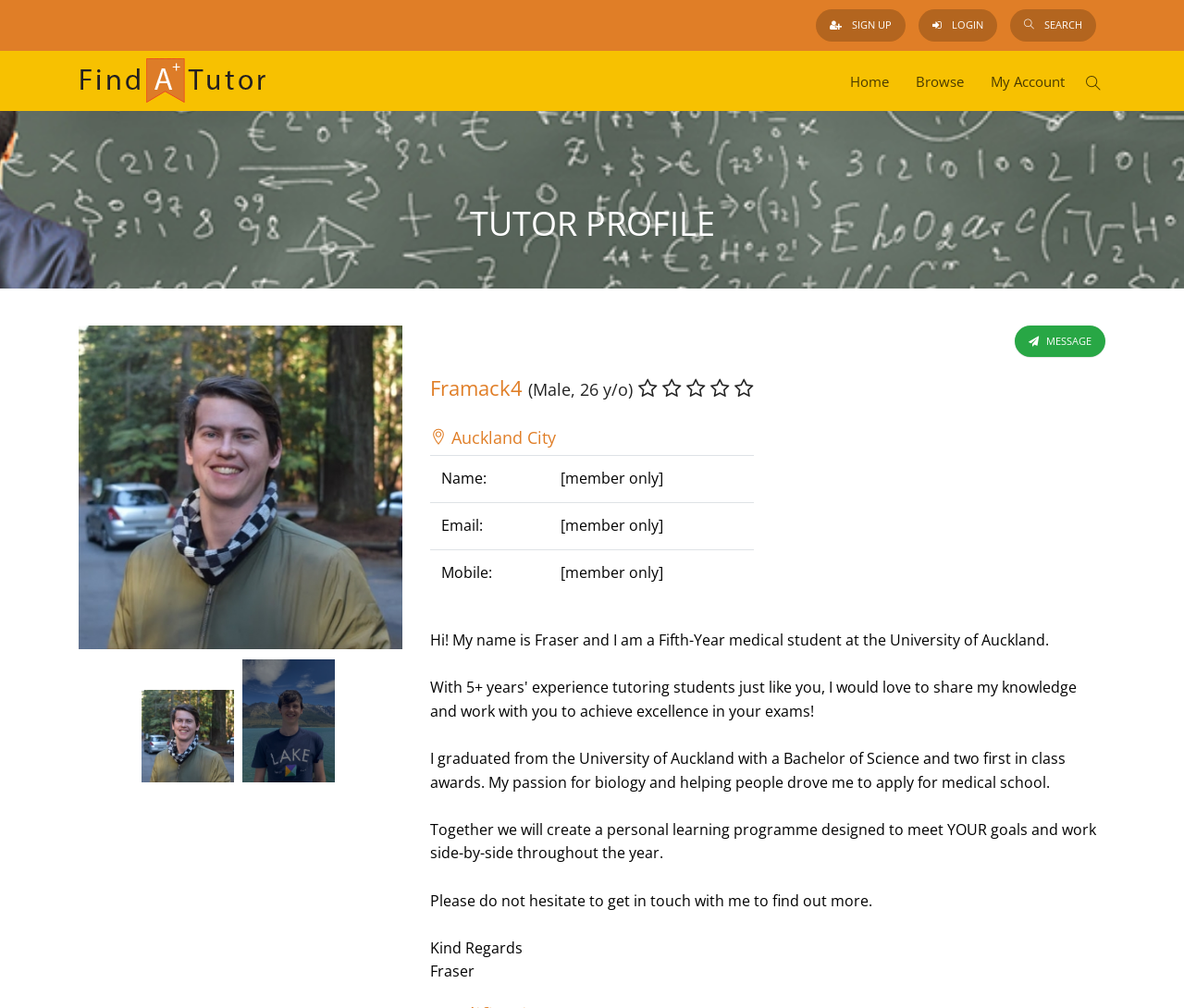Could you determine the bounding box coordinates of the clickable element to complete the instruction: "View documentation"? Provide the coordinates as four float numbers between 0 and 1, i.e., [left, top, right, bottom].

None